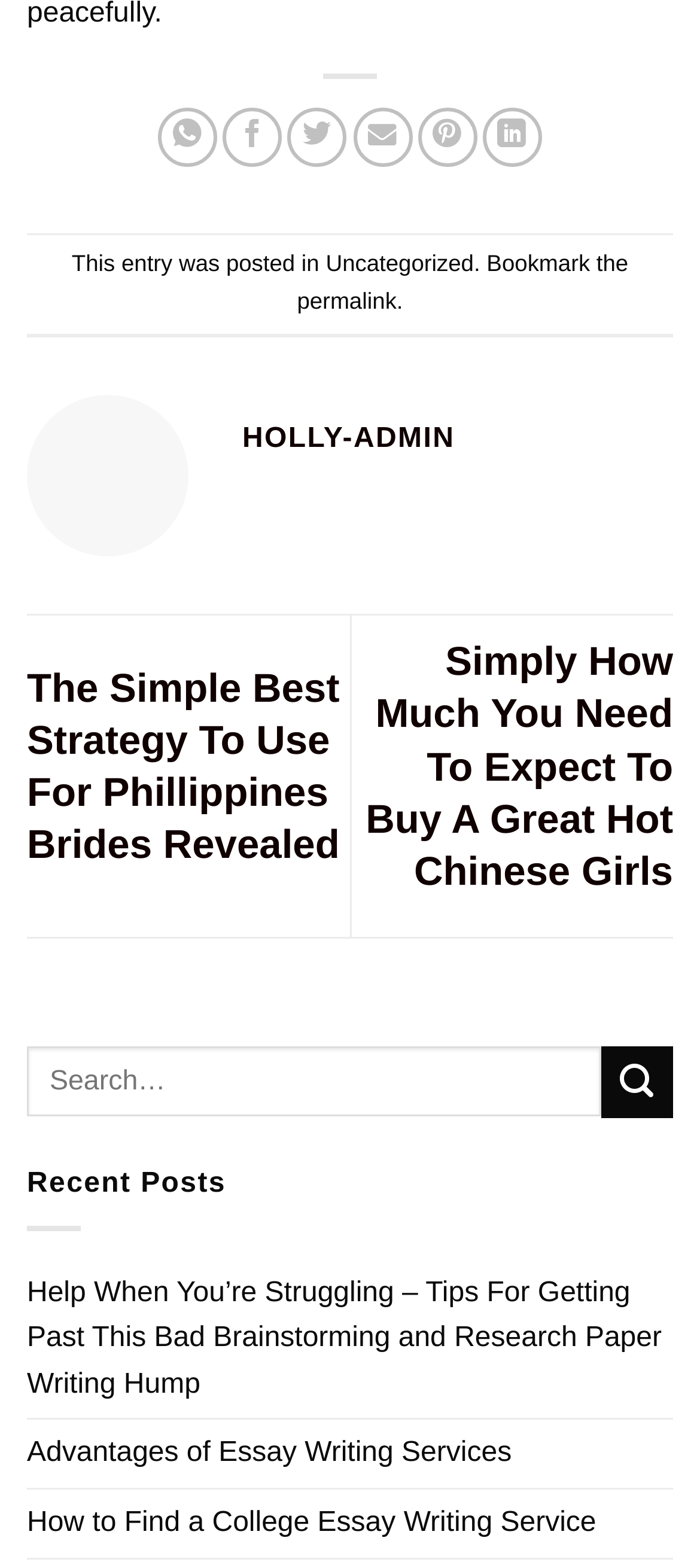What is the title of the first article?
Based on the visual details in the image, please answer the question thoroughly.

I looked at the link elements and found the first article title, which is 'The Simple Best Strategy To Use For Phillippines Brides Revealed'.